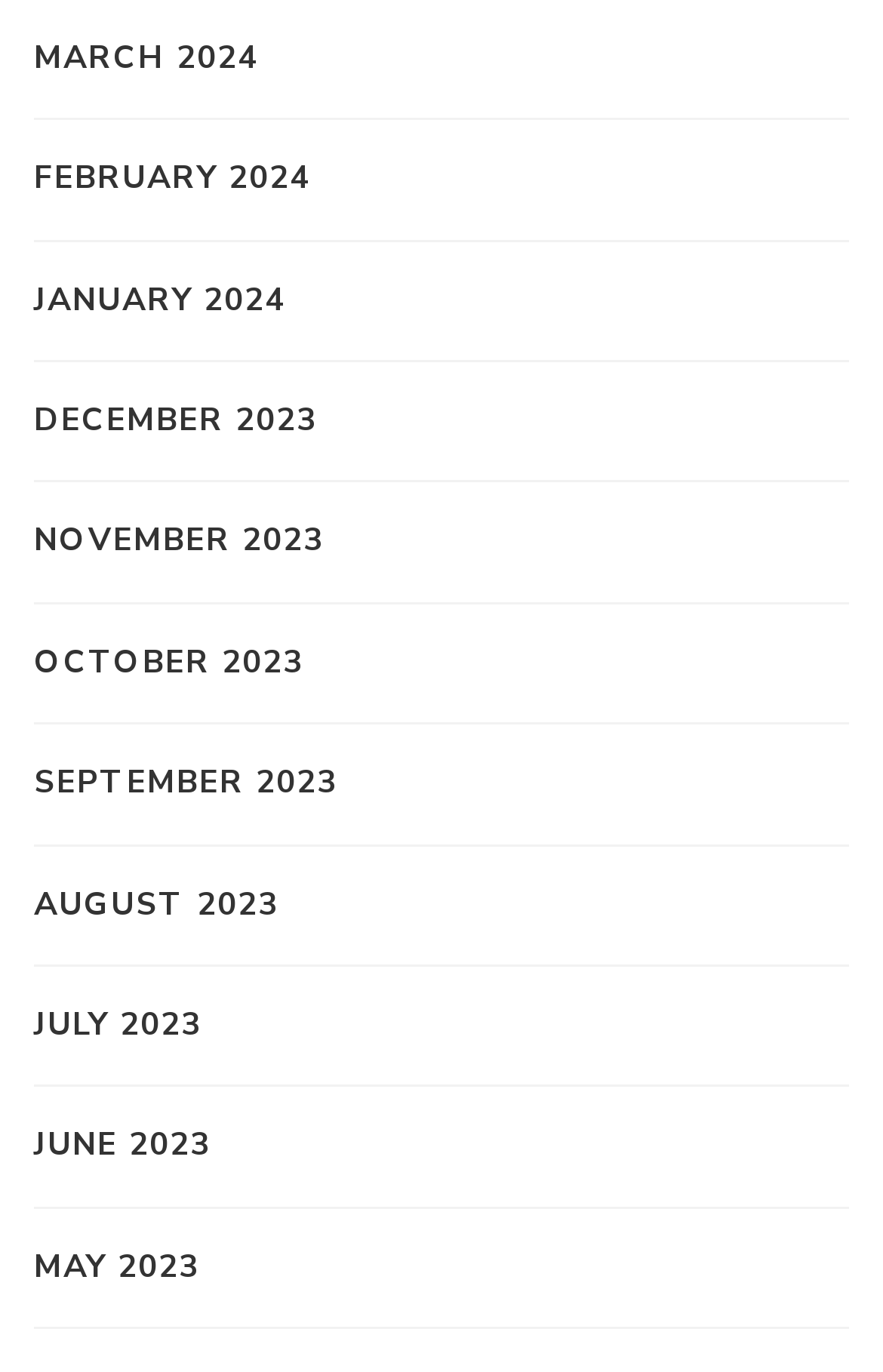Please identify the bounding box coordinates of the element's region that should be clicked to execute the following instruction: "go to february 2024". The bounding box coordinates must be four float numbers between 0 and 1, i.e., [left, top, right, bottom].

[0.038, 0.113, 0.351, 0.15]